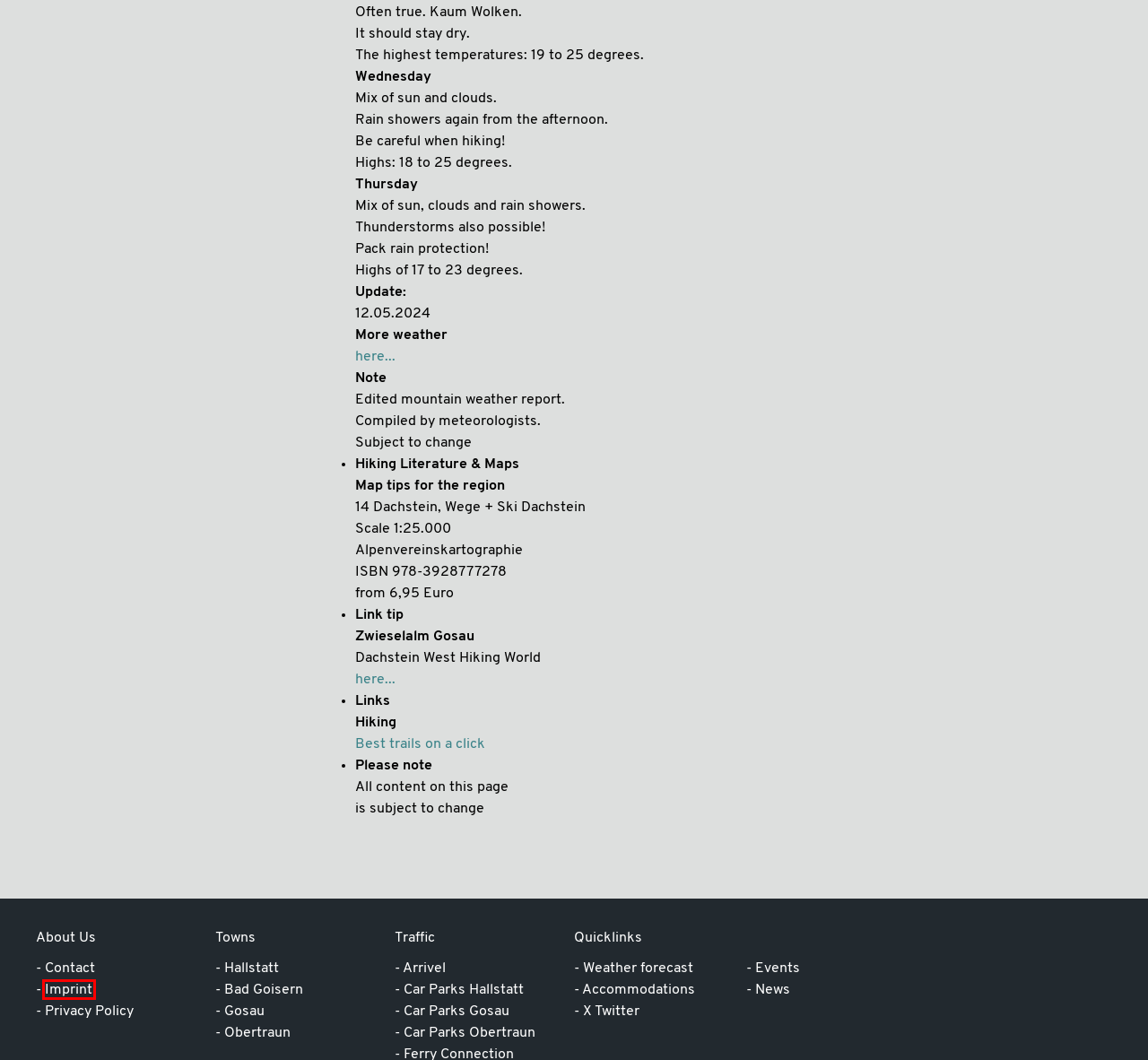Examine the screenshot of a webpage with a red bounding box around an element. Then, select the webpage description that best represents the new page after clicking the highlighted element. Here are the descriptions:
A. » Urlaub in Hallstatt im Salzkammergut
B. Alm Musi Roas, Gosau » Holiday in the Salzkammergut, Austria
C. Parking in Hallstatt » Your holiday in Hallstatt / Austria
D. » Your Holiday in Gosau, Austria
E. Impressum » Urlaub in Hallstatt im Salzkammergut
F. » Your holiday in Hallstatt / Austria
G. Anreise » Your holiday in Hallstatt / Austria
H. » Your holiday in Obertraun

E